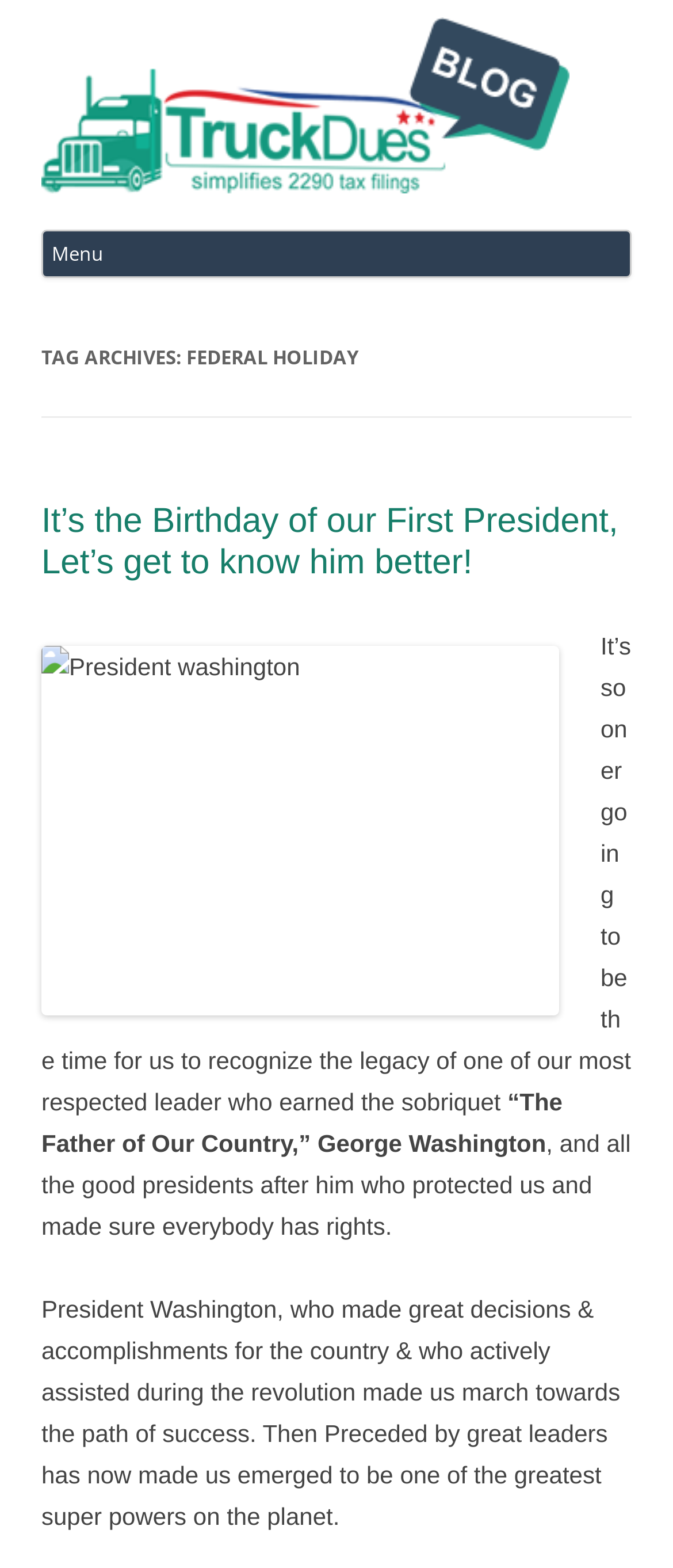What is the nickname of George Washington?
Using the image as a reference, give an elaborate response to the question.

The article mentions '“The Father of Our Country,”' which is a nickname of George Washington.